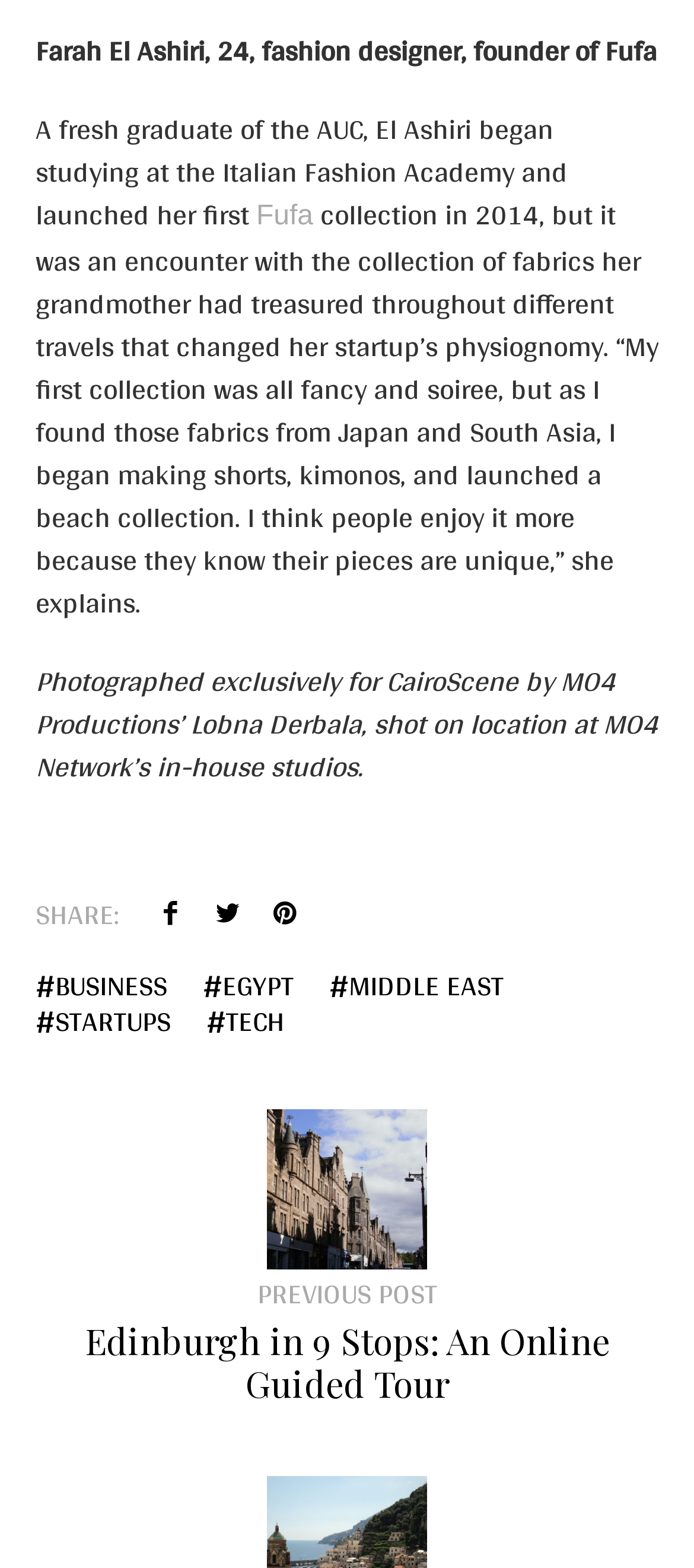Where was the photo shoot for CairoScene taken?
Look at the screenshot and respond with a single word or phrase.

MO4 Network's in-house studios